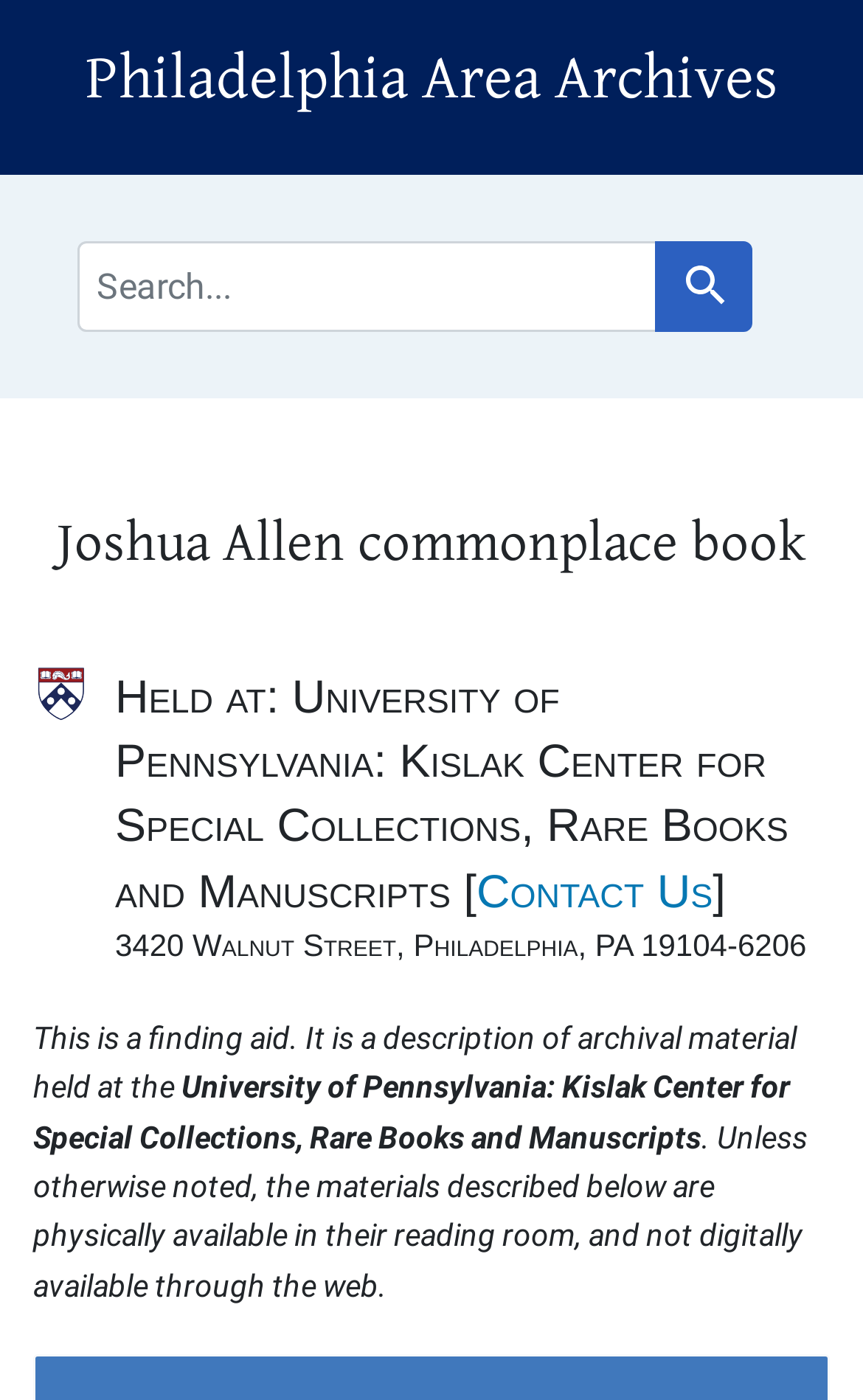Respond with a single word or phrase to the following question: What is the purpose of the webpage?

Finding aid